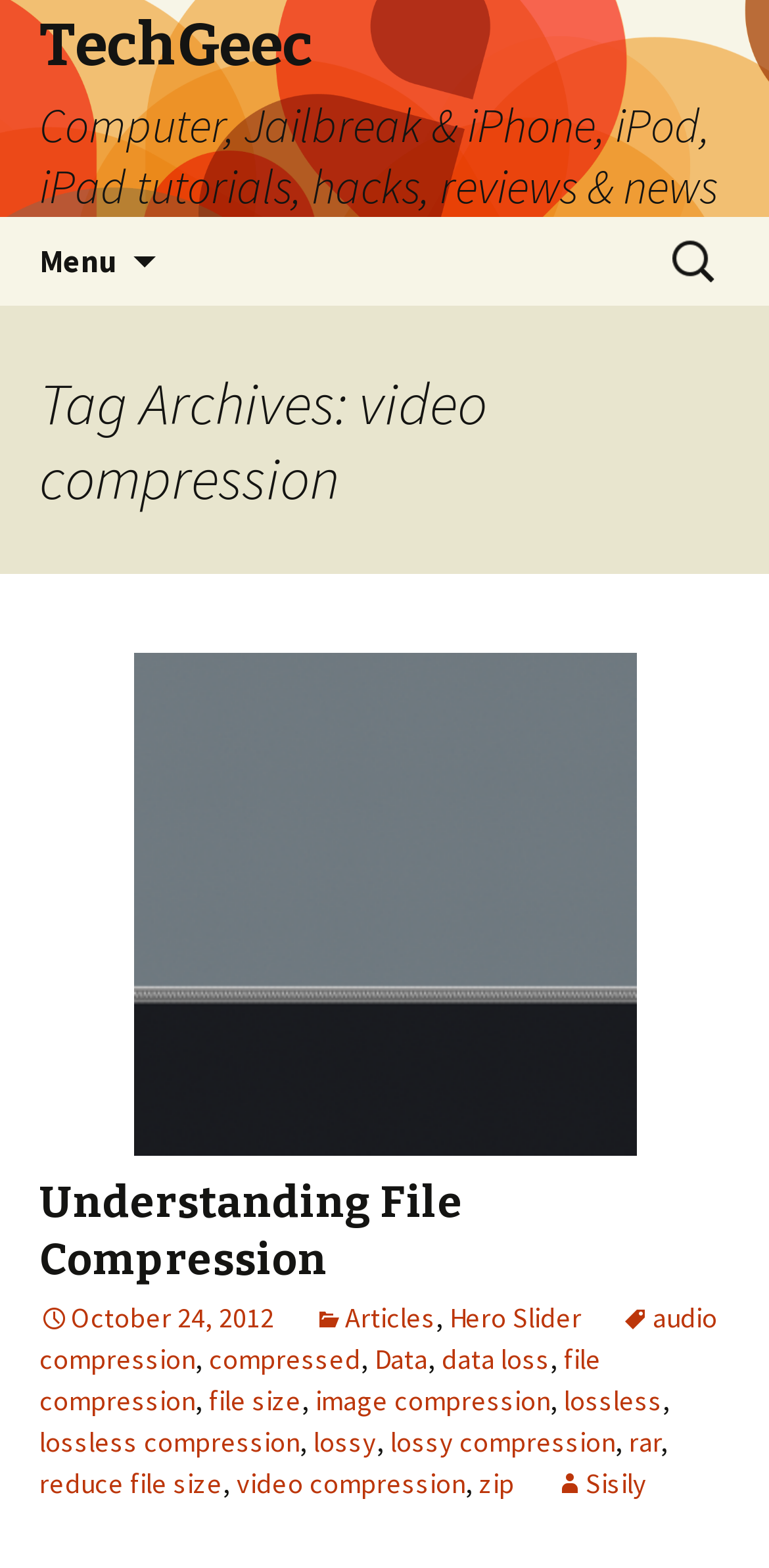Please specify the bounding box coordinates of the element that should be clicked to execute the given instruction: 'Click on the menu button'. Ensure the coordinates are four float numbers between 0 and 1, expressed as [left, top, right, bottom].

[0.0, 0.138, 0.203, 0.195]